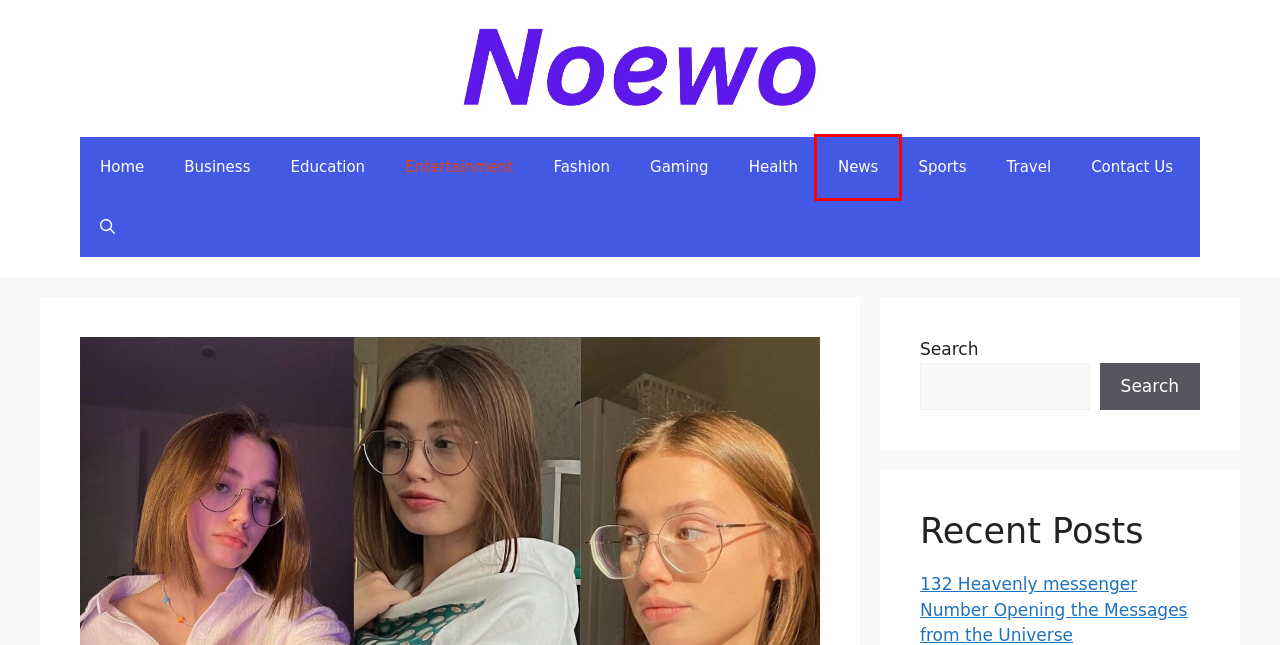Observe the provided screenshot of a webpage with a red bounding box around a specific UI element. Choose the webpage description that best fits the new webpage after you click on the highlighted element. These are your options:
A. eduacation Archives - Noewo
B. Noewo - My WordPress Blog
C. news Archives - Noewo
D. Travel Archives - Noewo
E. sports Archives - Noewo
F. helth Archives - Noewo
G. entertainment Archives - Noewo
H. bisnes Archives - Noewo

C